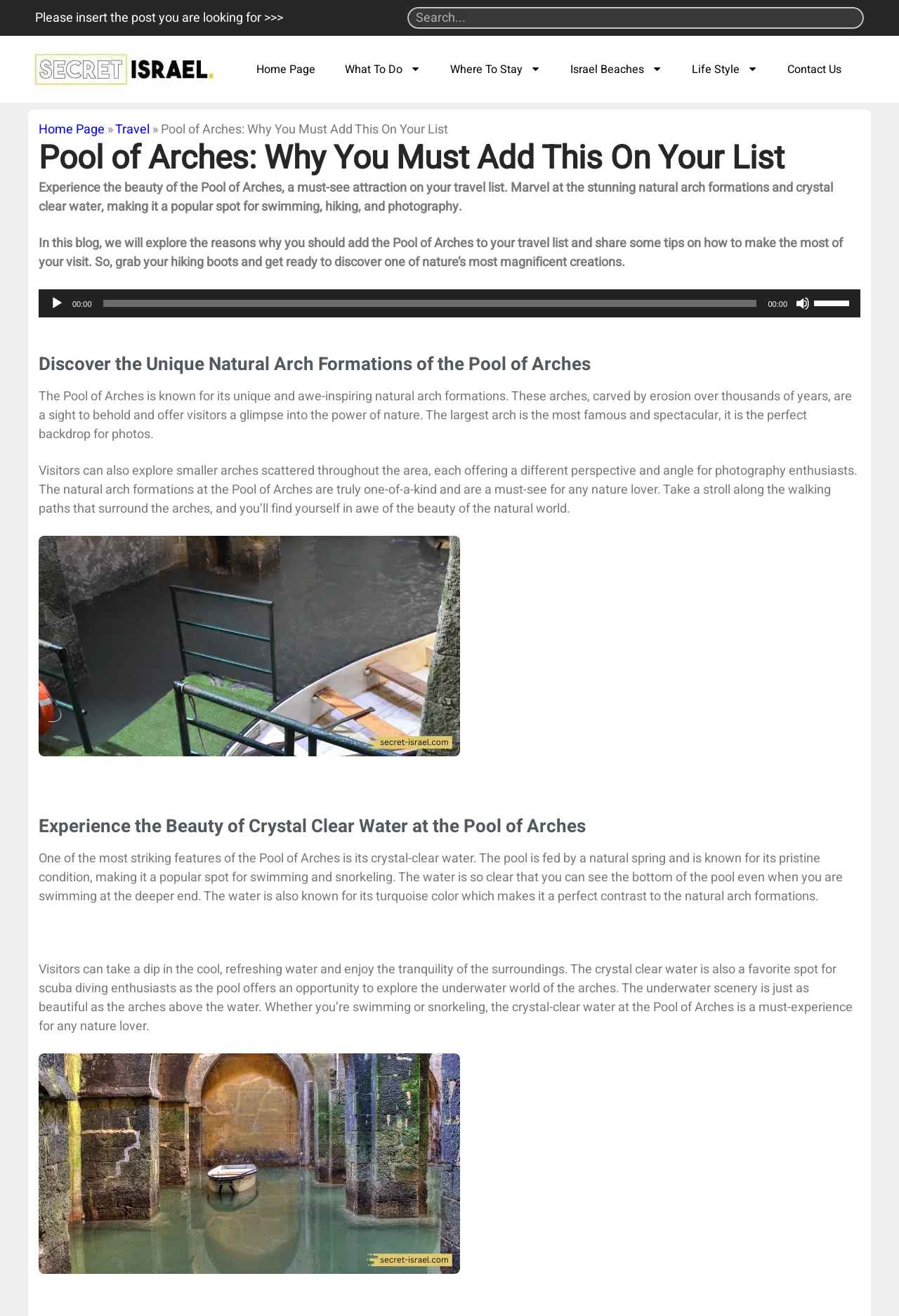Using the webpage screenshot, locate the HTML element that fits the following description and provide its bounding box: "Contact Us".

[0.86, 0.043, 0.953, 0.062]